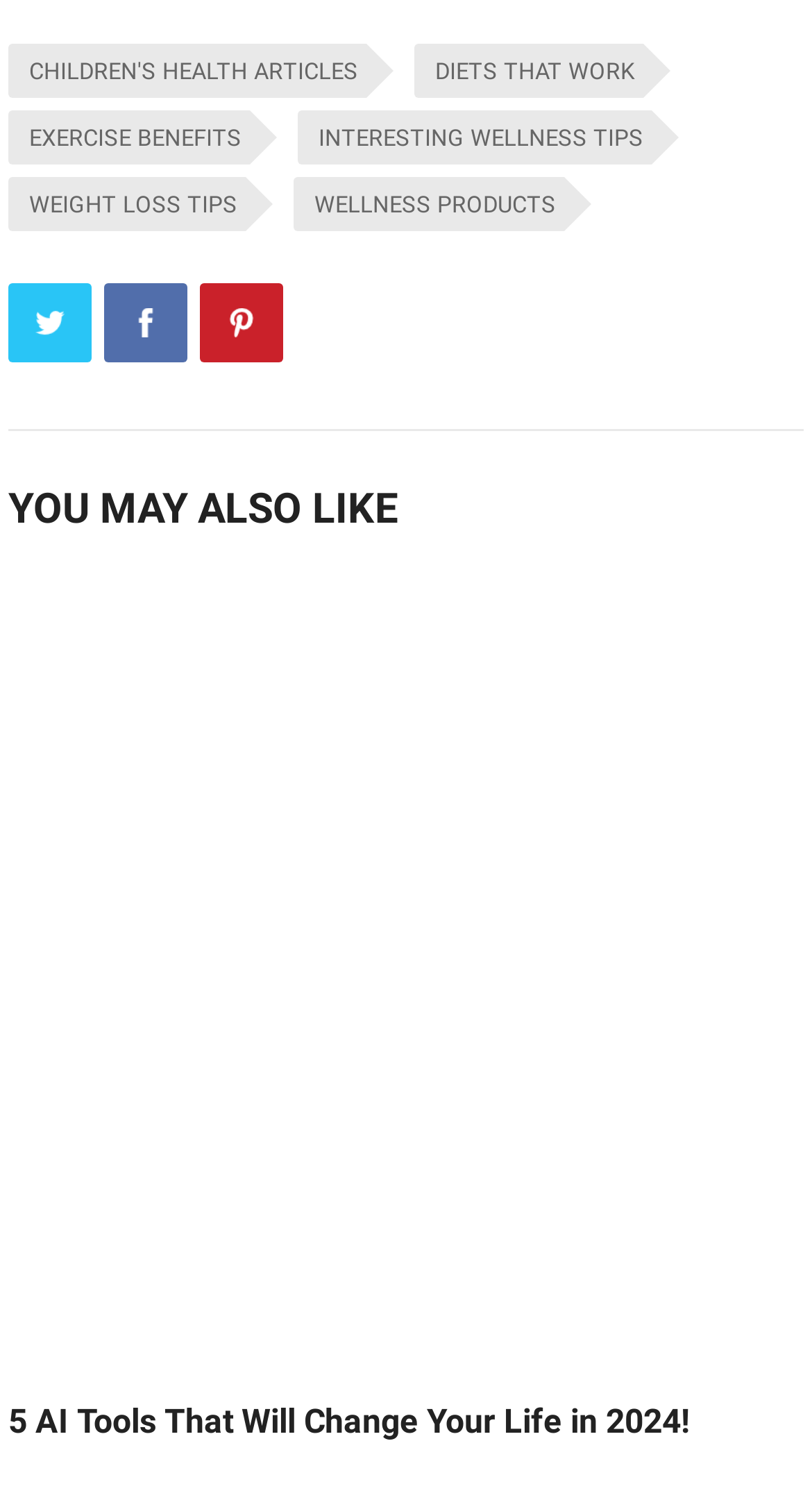What is the purpose of the links on the top of the webpage?
Using the image as a reference, answer the question in detail.

By examining the links on the top of the webpage, I found that they are related to health and wellness topics, such as children's health, diets, exercise benefits, and wellness products. Therefore, the purpose of these links is to provide information on health and wellness topics.